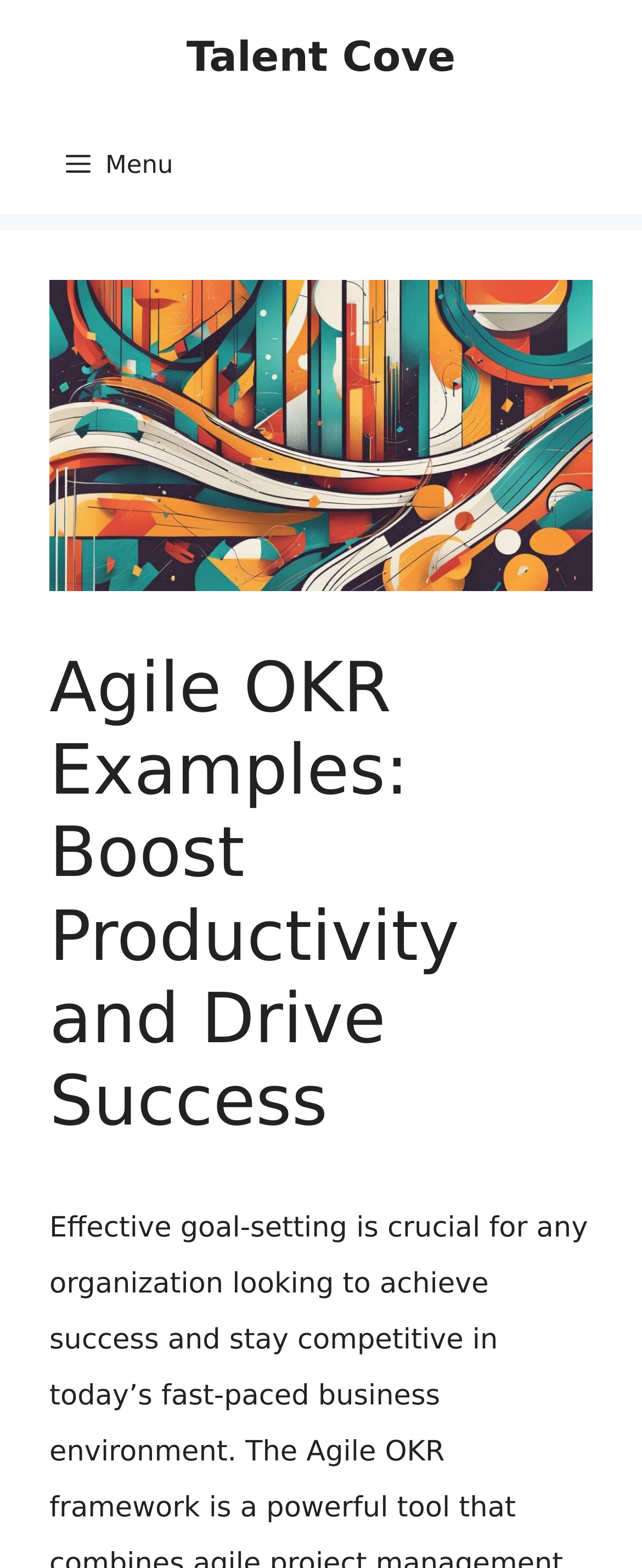What is the name of the site?
Using the visual information from the image, give a one-word or short-phrase answer.

Talent Cove